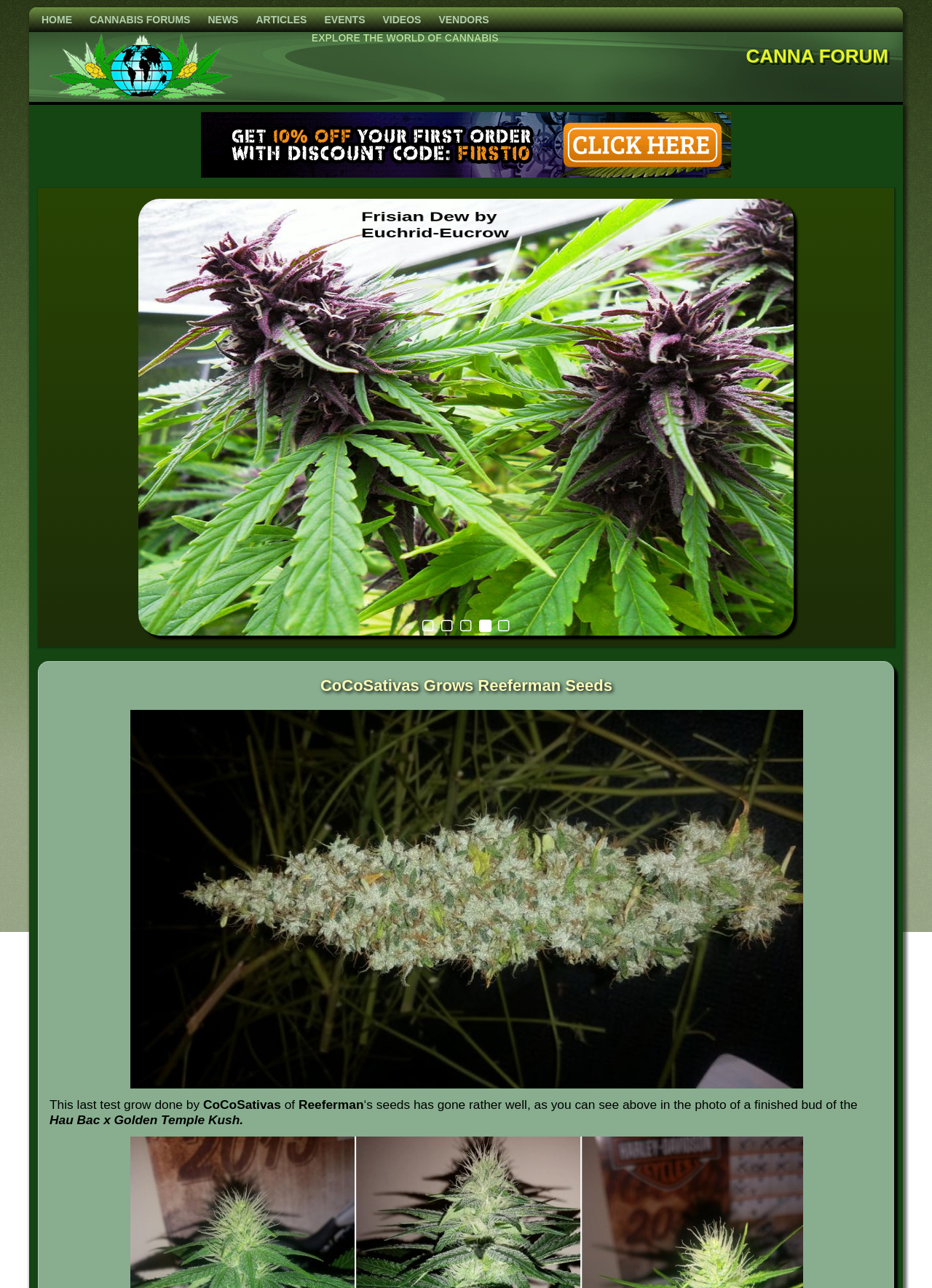From the details in the image, provide a thorough response to the question: What is the name of the vendor mentioned on the page?

The page mentions a vendor named 'Highersolutions' in the context of a cannabis strain called 'Crazy Kush'. This information is presented in one of the tables on the page, which lists different strains and their corresponding vendors.